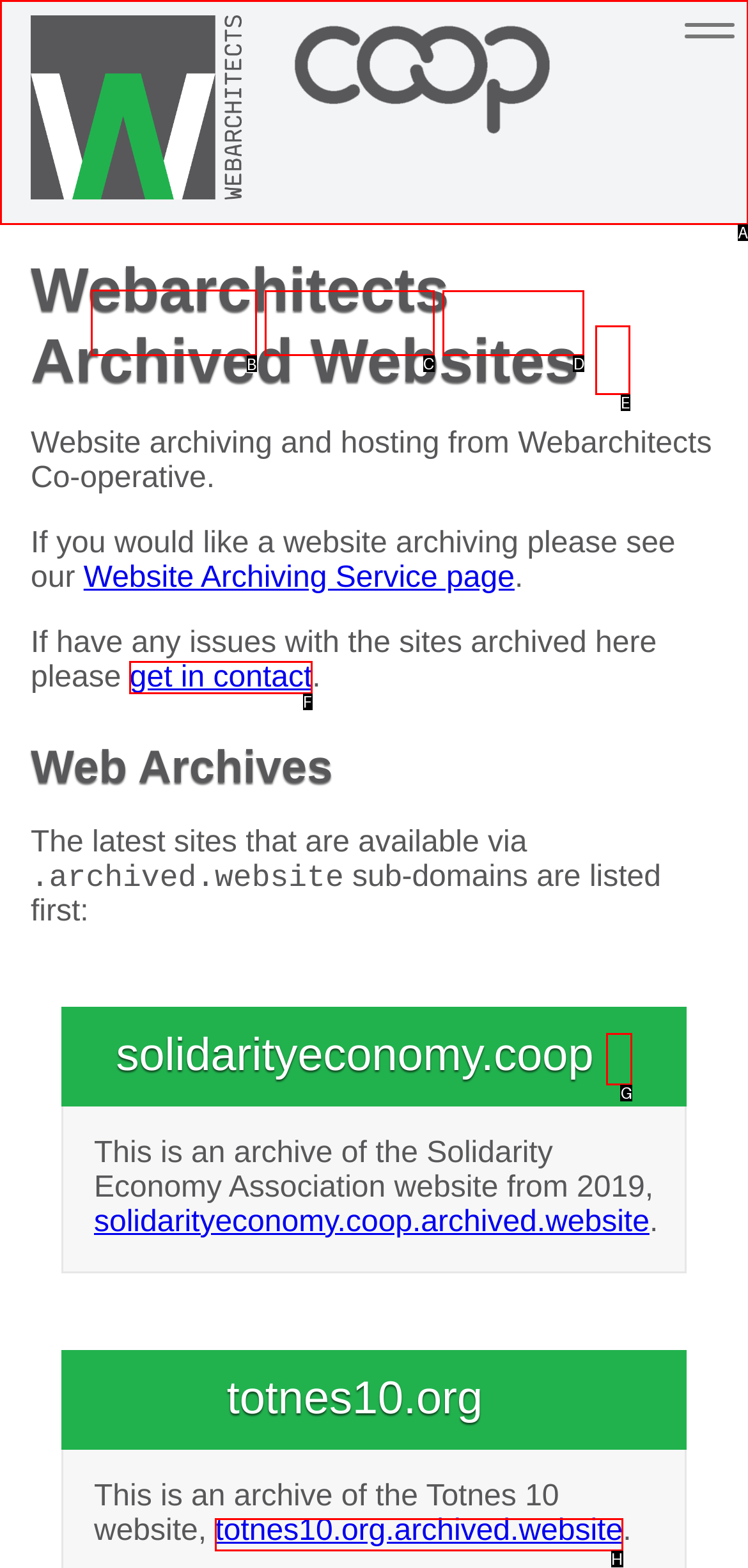Select the UI element that should be clicked to execute the following task: Learn about Hosting
Provide the letter of the correct choice from the given options.

B